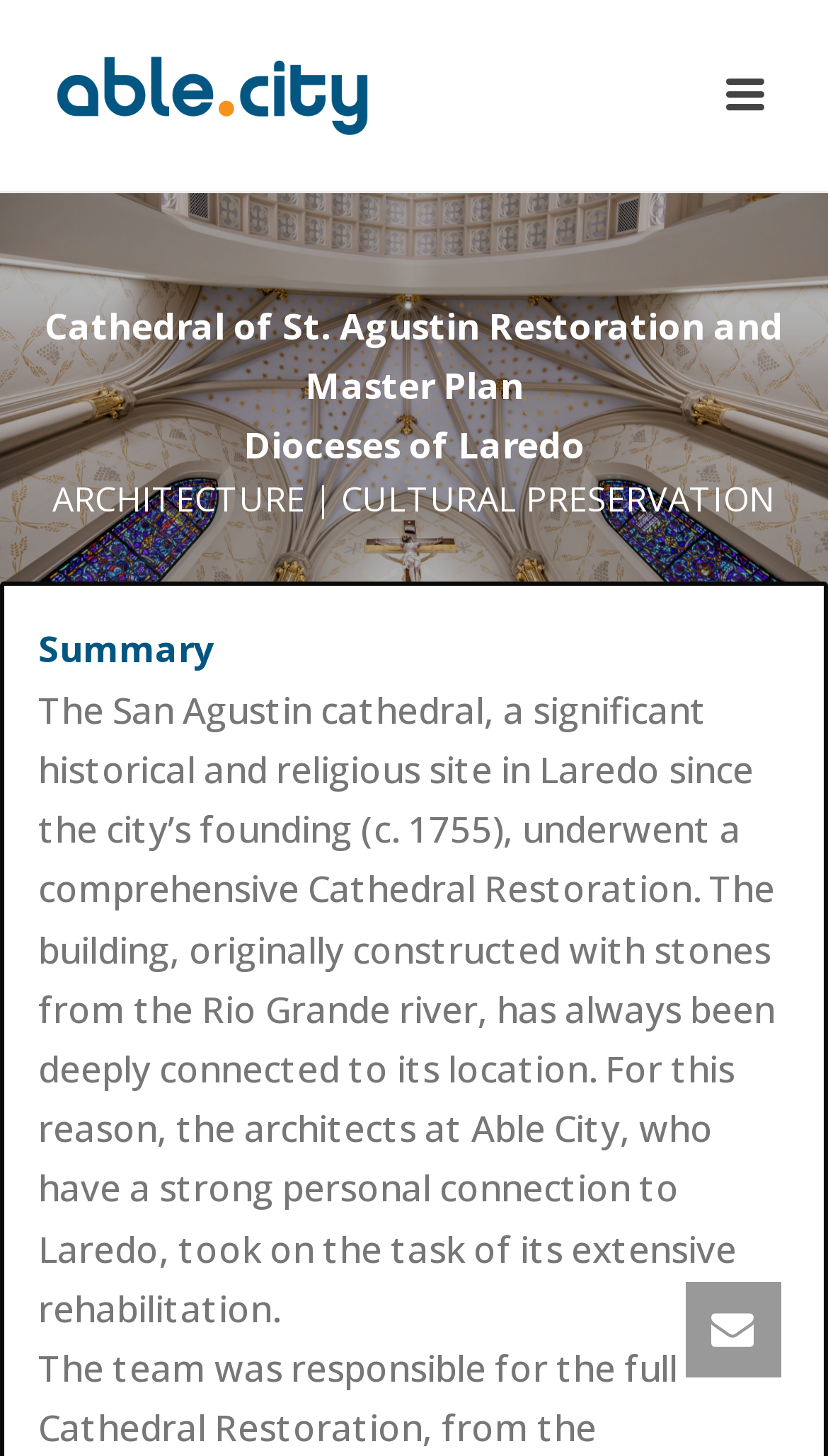Provide a single word or phrase to answer the given question: 
Who is the architect of the restoration project?

Able City